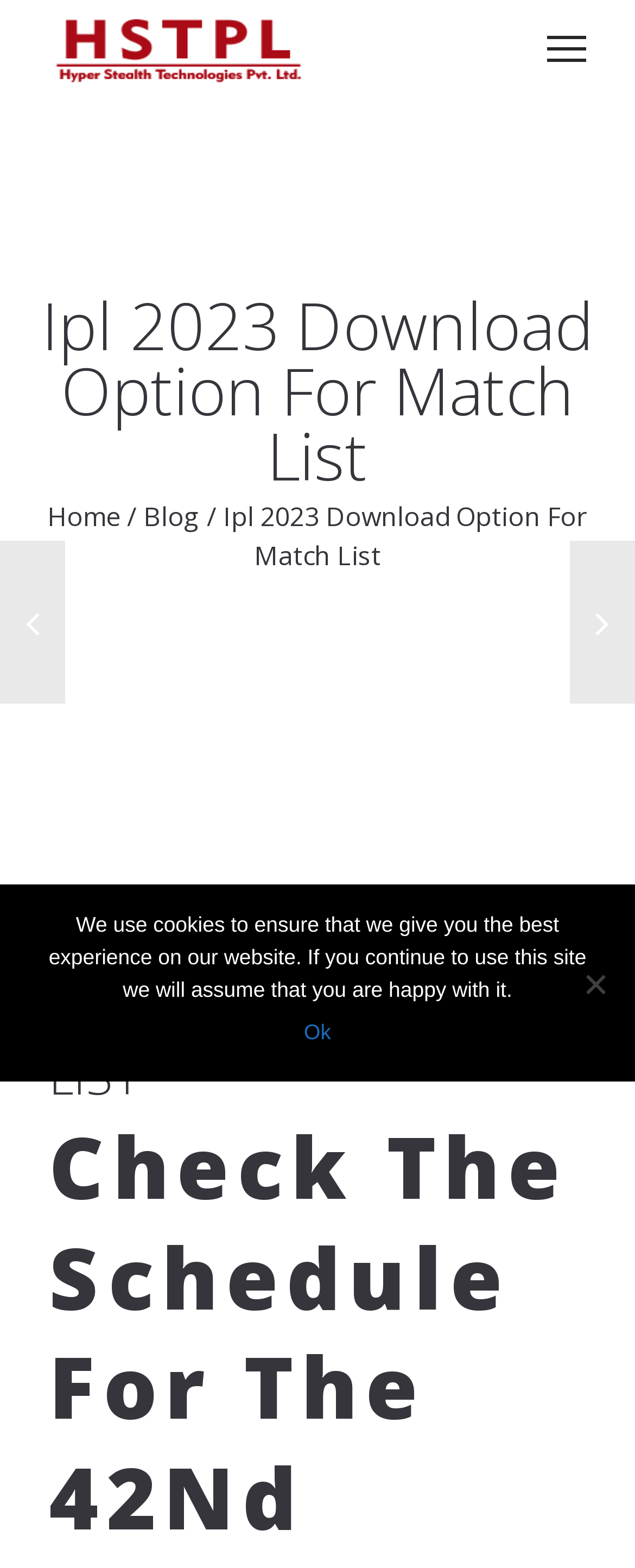Create an in-depth description of the webpage, covering main sections.

The webpage appears to be related to IPL 2023 and provides download options for match lists. At the top left corner, there is a logo of Hyper Stealth Technologies Pvt. Ltd., which is also a clickable link. Below the logo, there is a heading that reads "Ipl 2023 Download Option For Match List". 

On the top navigation bar, there are three links: "Home" on the left, a separator "/" in the middle, and "Blog" on the right. The title "Ipl 2023 Download Option For Match List" is repeated on the top navigation bar, taking up most of its width.

Further down, there is a large heading that reads "IPL 2023 DOWNLOAD OPTION FOR MATCH LIST" in a prominent font size. 

At the bottom of the page, there is a cookie notice dialog that is not currently in focus. The dialog informs users that the website uses cookies to ensure the best experience and provides an "Ok" button to acknowledge this. There is also a "No" button, but its purpose is unclear.